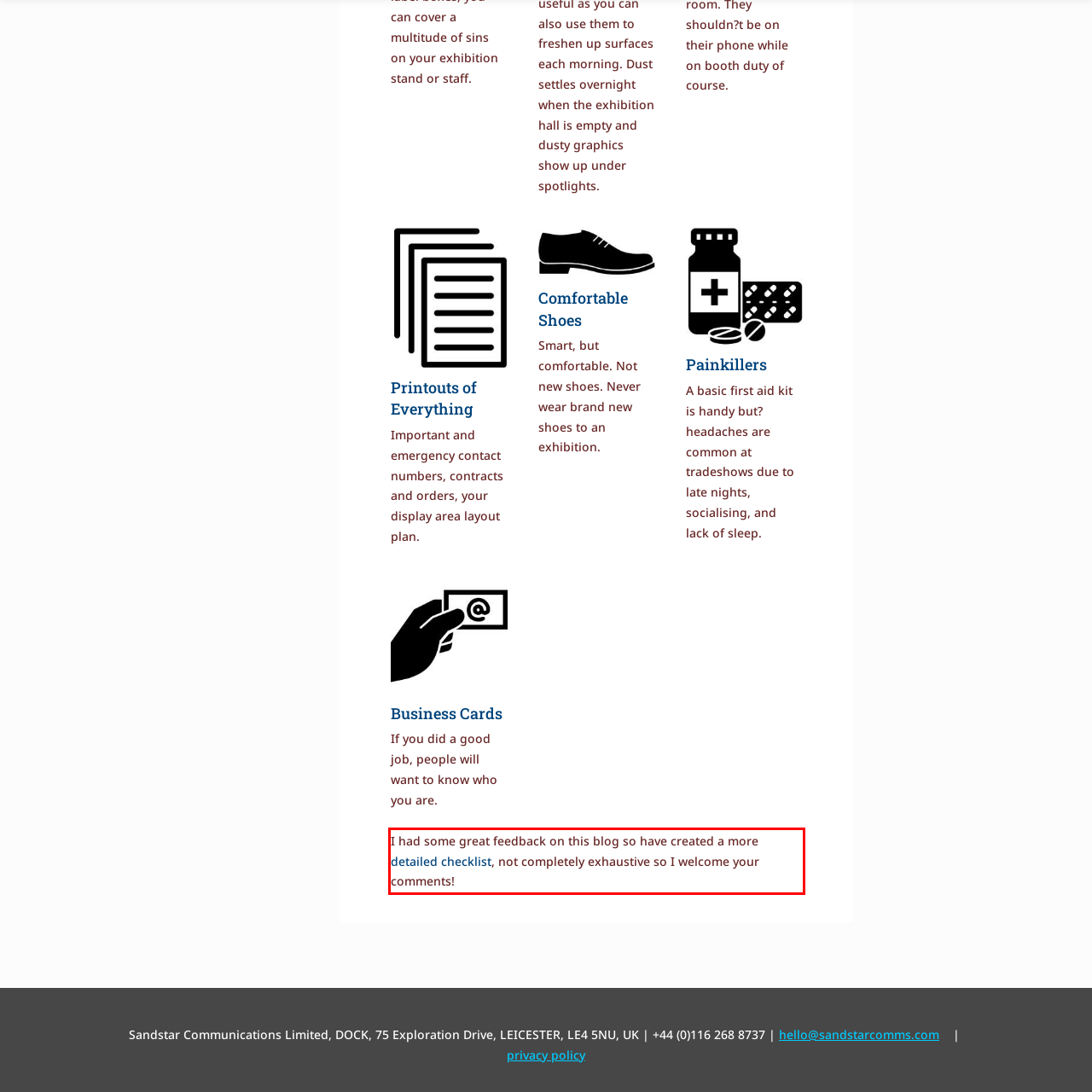You are provided with a screenshot of a webpage containing a red bounding box. Please extract the text enclosed by this red bounding box.

I had some great feedback on this blog so have created a more detailed checklist, not completely exhaustive so I welcome your comments!